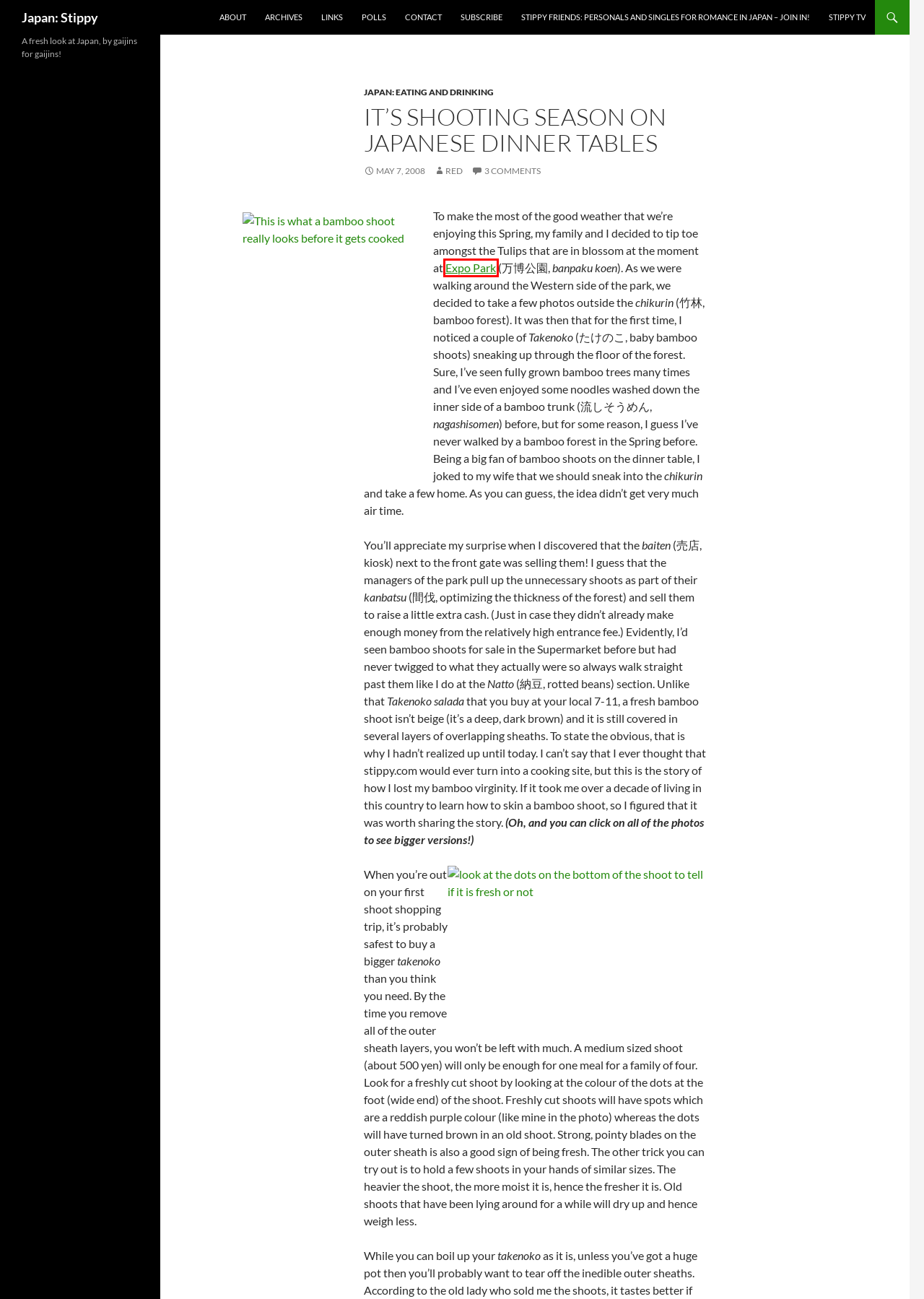You have a screenshot of a webpage where a red bounding box highlights a specific UI element. Identify the description that best matches the resulting webpage after the highlighted element is clicked. The choices are:
A. Contact | Japan: Stippy
B. Links | Japan: Stippy
C. XJPホールディングス合同会社【公式】
D. Subscribe | Japan: Stippy
E. Polls | Japan: Stippy
F. Japan: Stippy | A fresh look at Japan, by gaijins for gaijins!
G. Stippy TV | Japan: Stippy
H. Japan: Eating and Drinking | Japan: Stippy

C